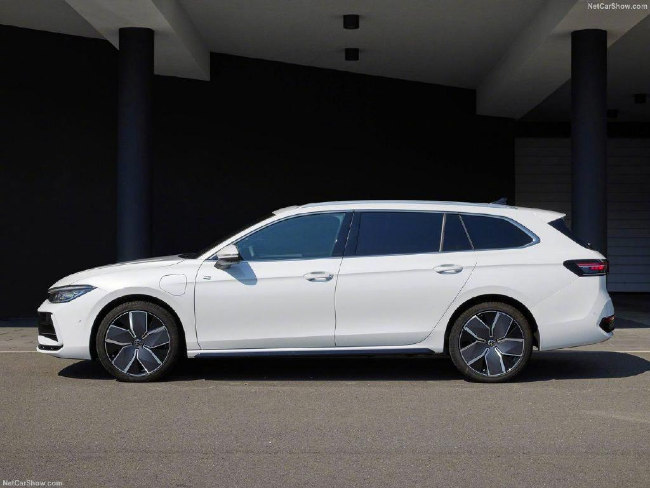Using the details in the image, give a detailed response to the question below:
What series is the Volkswagen Passat eHYBRID part of?

The caption states that the vehicle features an 'integrated R logo, marking it as part of the R-Line sports series', which allows us to identify the series it belongs to.